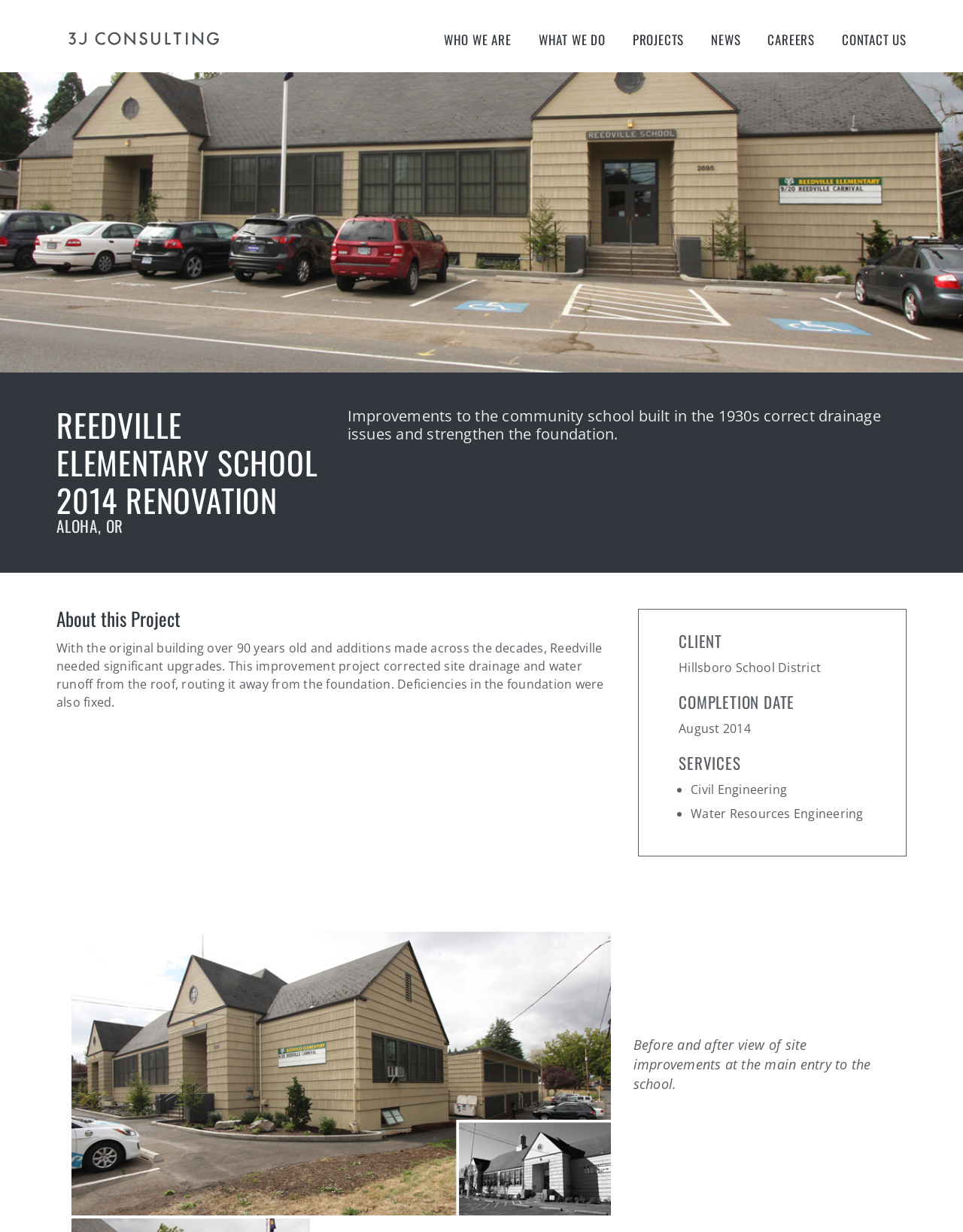Offer a meticulous caption that includes all visible features of the webpage.

This webpage is about the Reedville Elementary School 2014 Renovation project. At the top, there is a navigation menu with links to "WHO WE ARE", "WHAT WE DO", "PROJECTS", "NEWS", "CAREERS", and "CONTACT US". Below the navigation menu, there is a heading that reads "REEDVILLE ELEMENTARY SCHOOL 2014 RENOVATION" followed by a subheading "ALOHA, OR". 

To the right of the headings, there is a brief summary of the project, which explains that the improvements corrected drainage issues and strengthened the foundation of the community school built in the 1930s. 

Below the summary, there is a section titled "About this Project" that provides more details about the project. The text explains that the original building was over 90 years old and had additions made across the decades, requiring significant upgrades. The project corrected site drainage and water runoff from the roof, routing it away from the foundation, and fixed deficiencies in the foundation.

On the right side of the page, there is a section that displays project information, including the client, completion date, and services provided. The client is listed as Hillsboro School District, the completion date is August 2014, and the services provided include Civil Engineering and Water Resources Engineering.

At the bottom of the page, there is an image with a before-and-after view of site improvements at the main entry to the school, accompanied by a brief description.